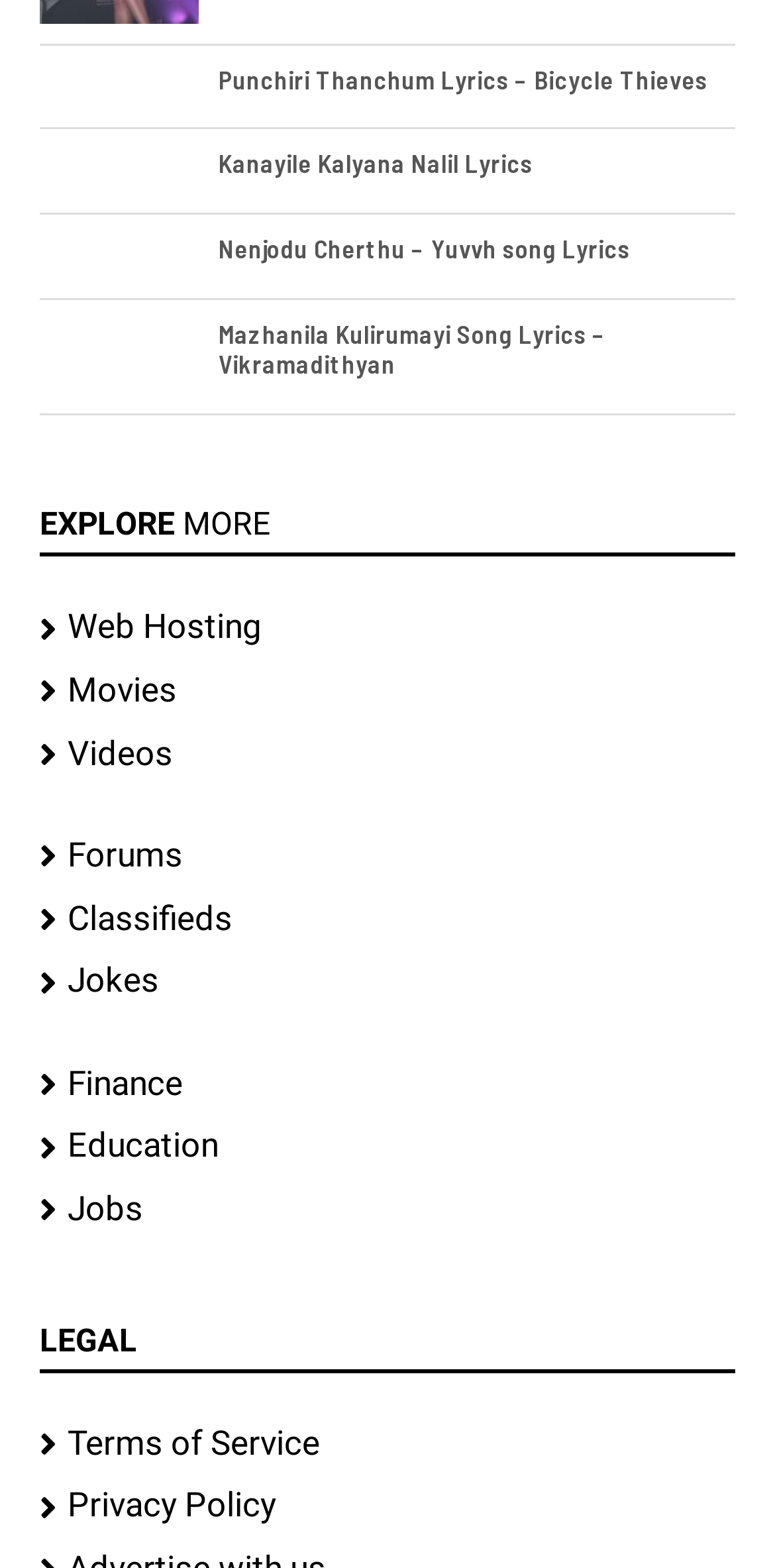How many song lyrics are listed on the webpage?
Based on the image, please offer an in-depth response to the question.

There are 4 song lyrics listed on the webpage, which are 'Punchiri Thanchum Lyrics – Bicycle Thieves', 'Kanayile Kalyana Nalil Lyrics', 'Nenjodu Cherthu – Yuvvh song Lyrics', and 'Mazhanila Kulirumayi Song Lyrics – Vikramadithyan'. These song lyrics are listed as headings with corresponding link elements.